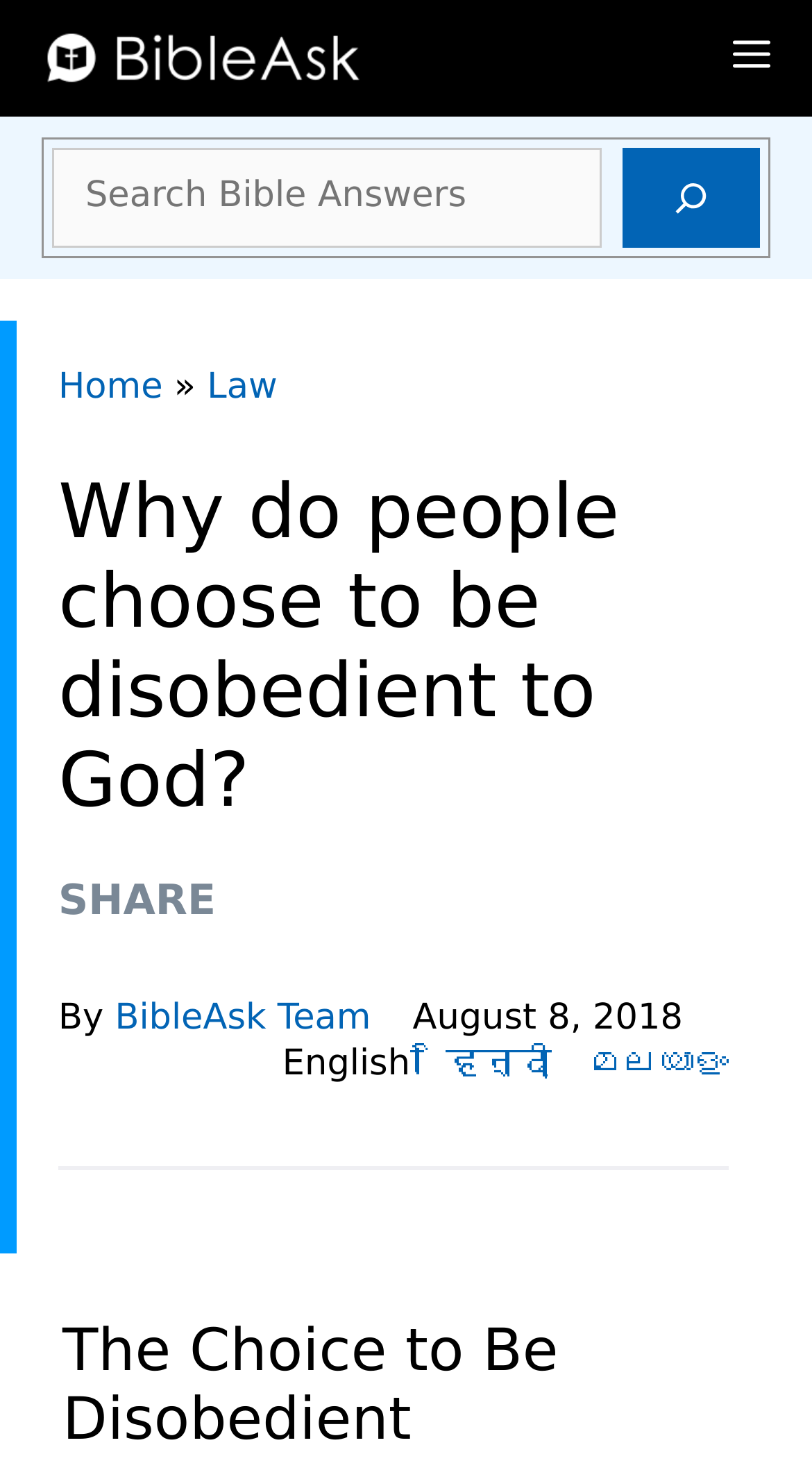Please locate the bounding box coordinates of the element's region that needs to be clicked to follow the instruction: "Go to the Home page". The bounding box coordinates should be provided as four float numbers between 0 and 1, i.e., [left, top, right, bottom].

[0.072, 0.247, 0.201, 0.275]